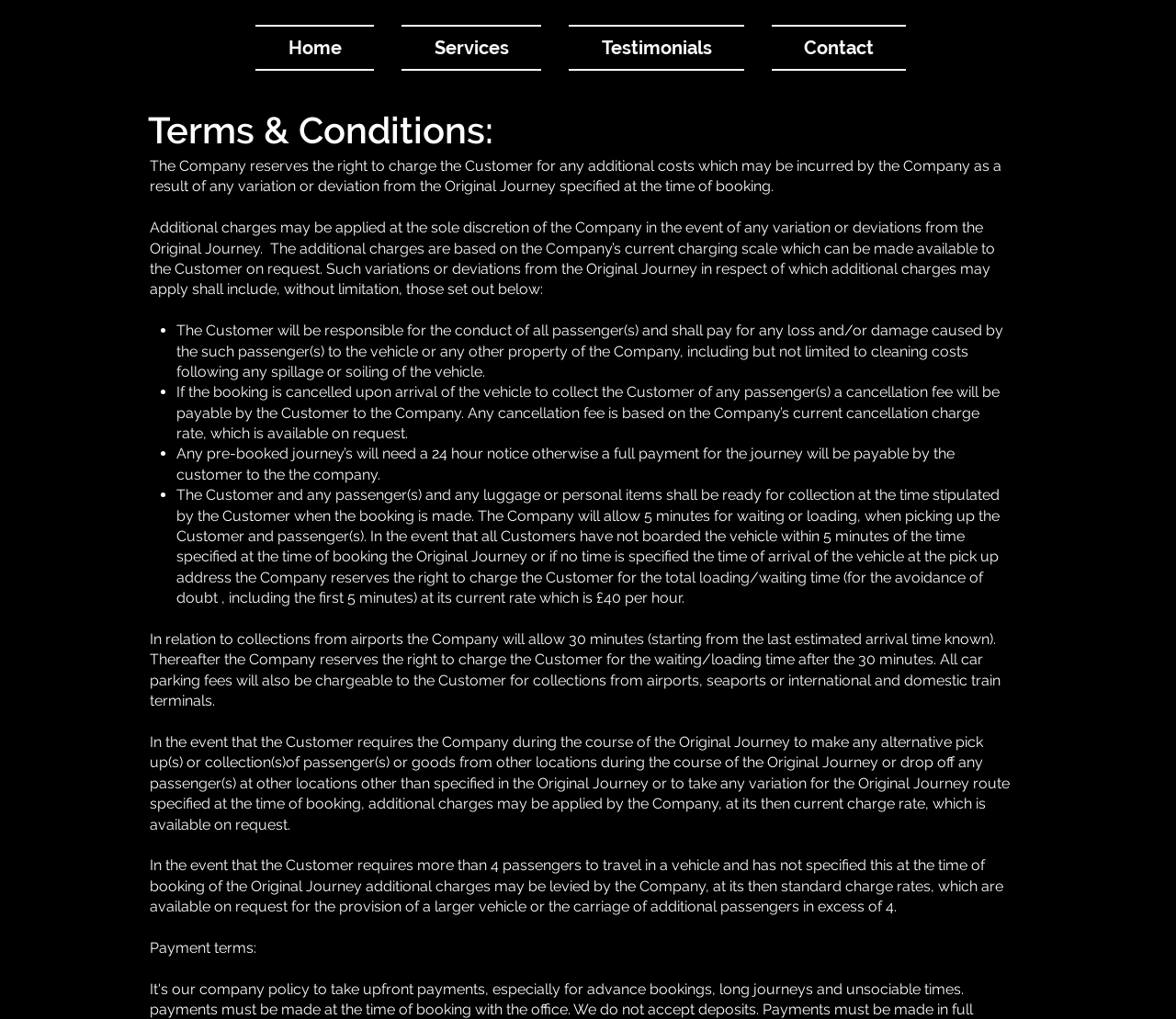Find the bounding box coordinates for the HTML element described in this sentence: "Discussion". Provide the coordinates as four float numbers between 0 and 1, in the format [left, top, right, bottom].

None